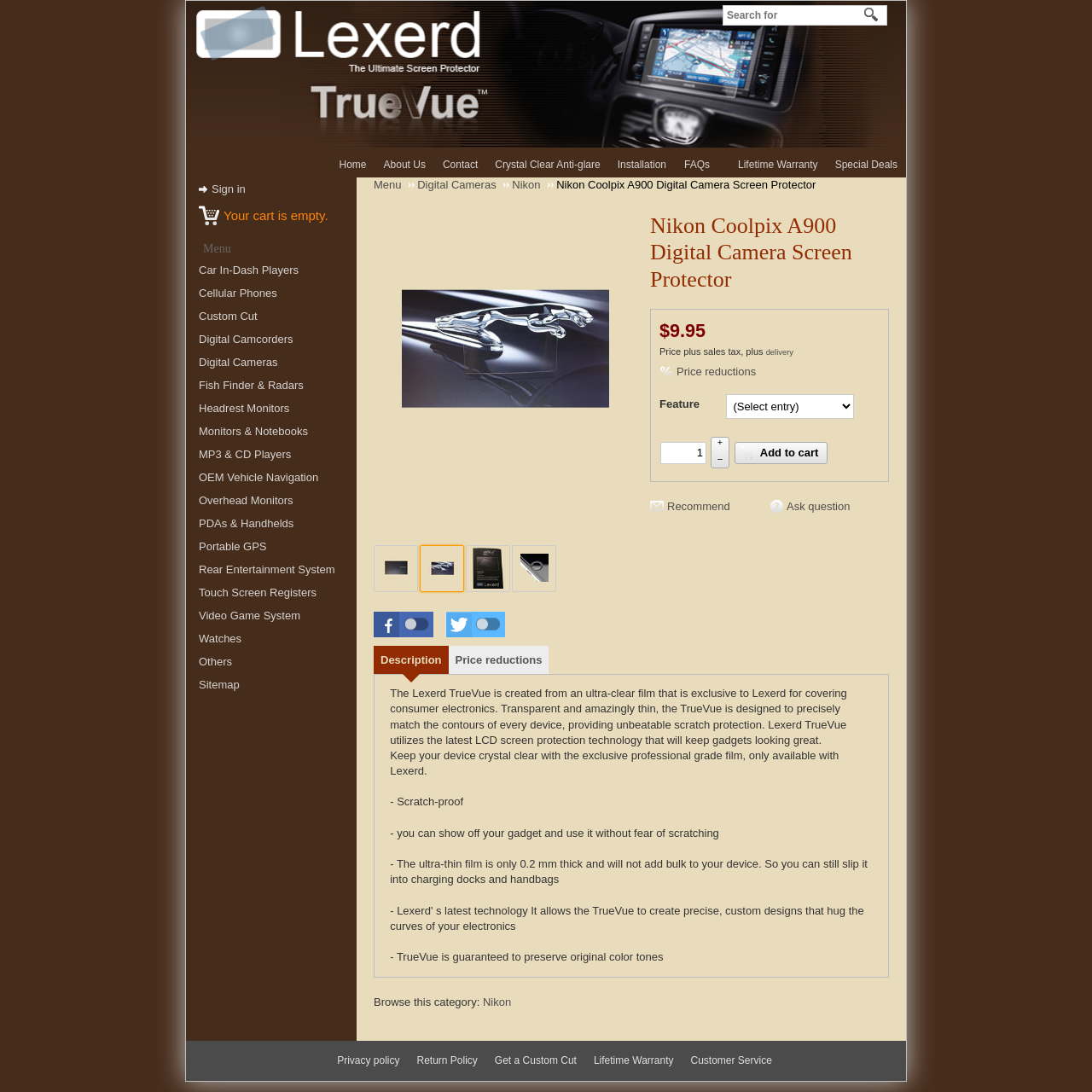Identify the webpage's primary heading and generate its text.

Nikon Coolpix A900 Digital Camera Screen Protector